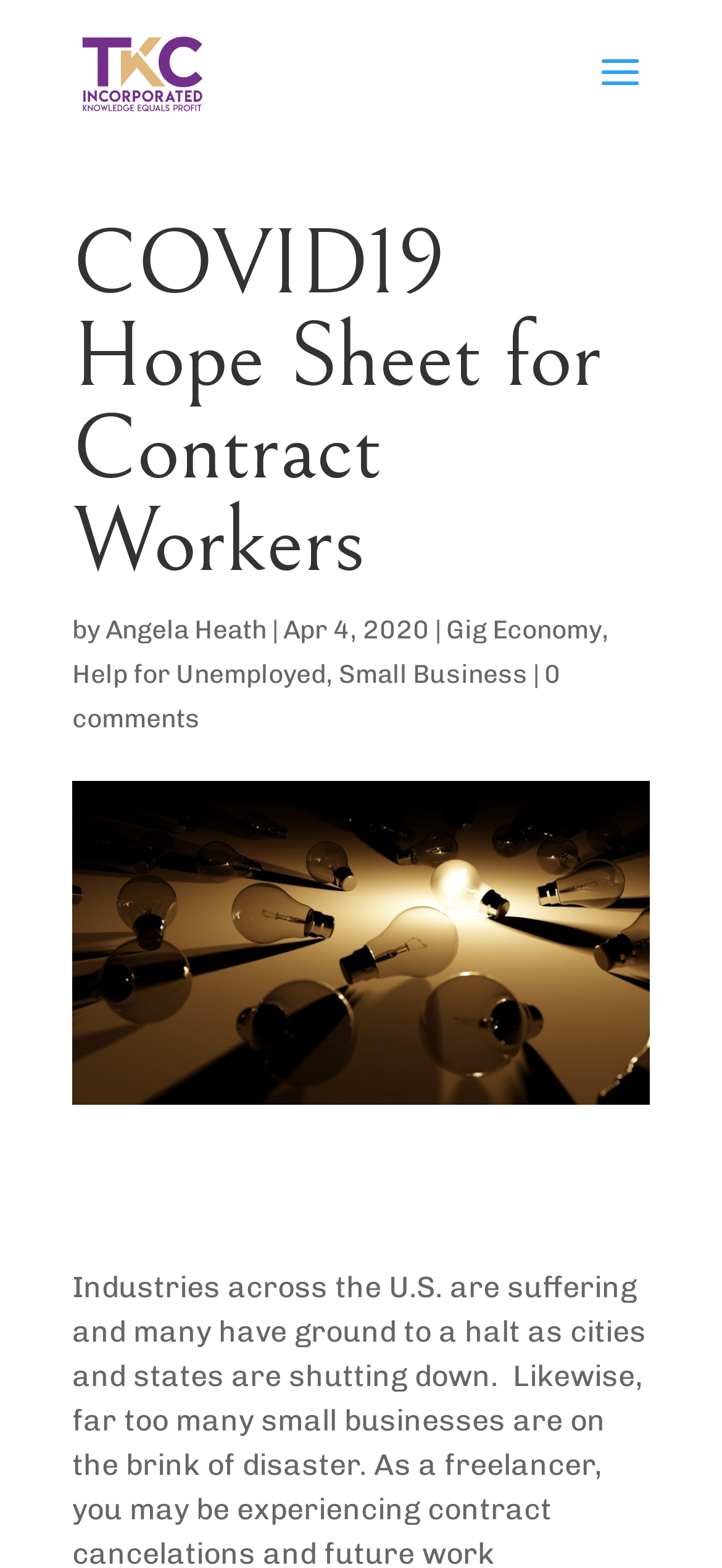What type of economy is mentioned in the article?
Refer to the screenshot and deliver a thorough answer to the question presented.

The article mentions 'Gig Economy' as one of the related topics, which suggests that the article is discussing the impact of COVID-19 on the gig economy.